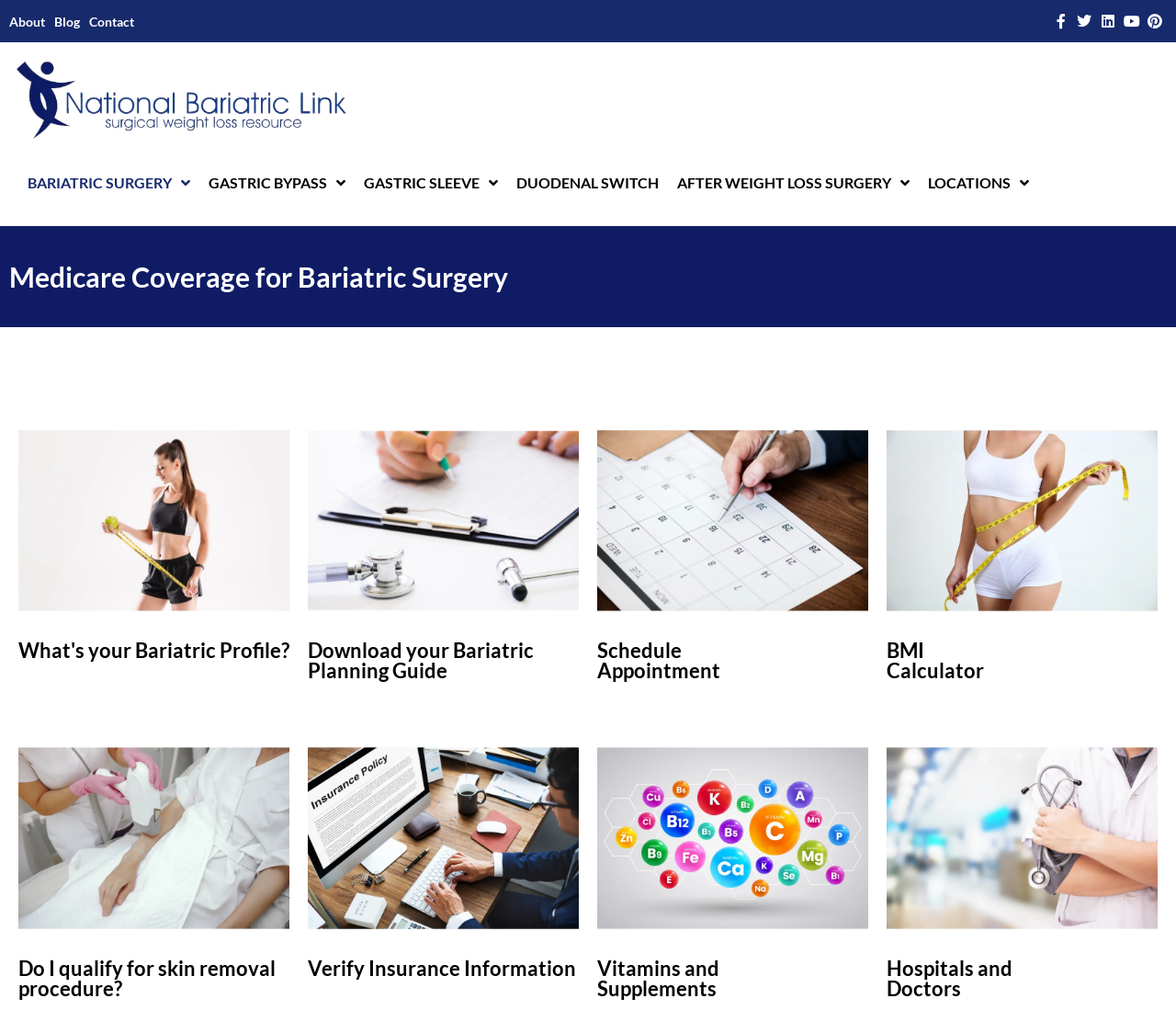Can you find the bounding box coordinates for the element to click on to achieve the instruction: "Visit Facebook page"?

[0.892, 0.009, 0.912, 0.032]